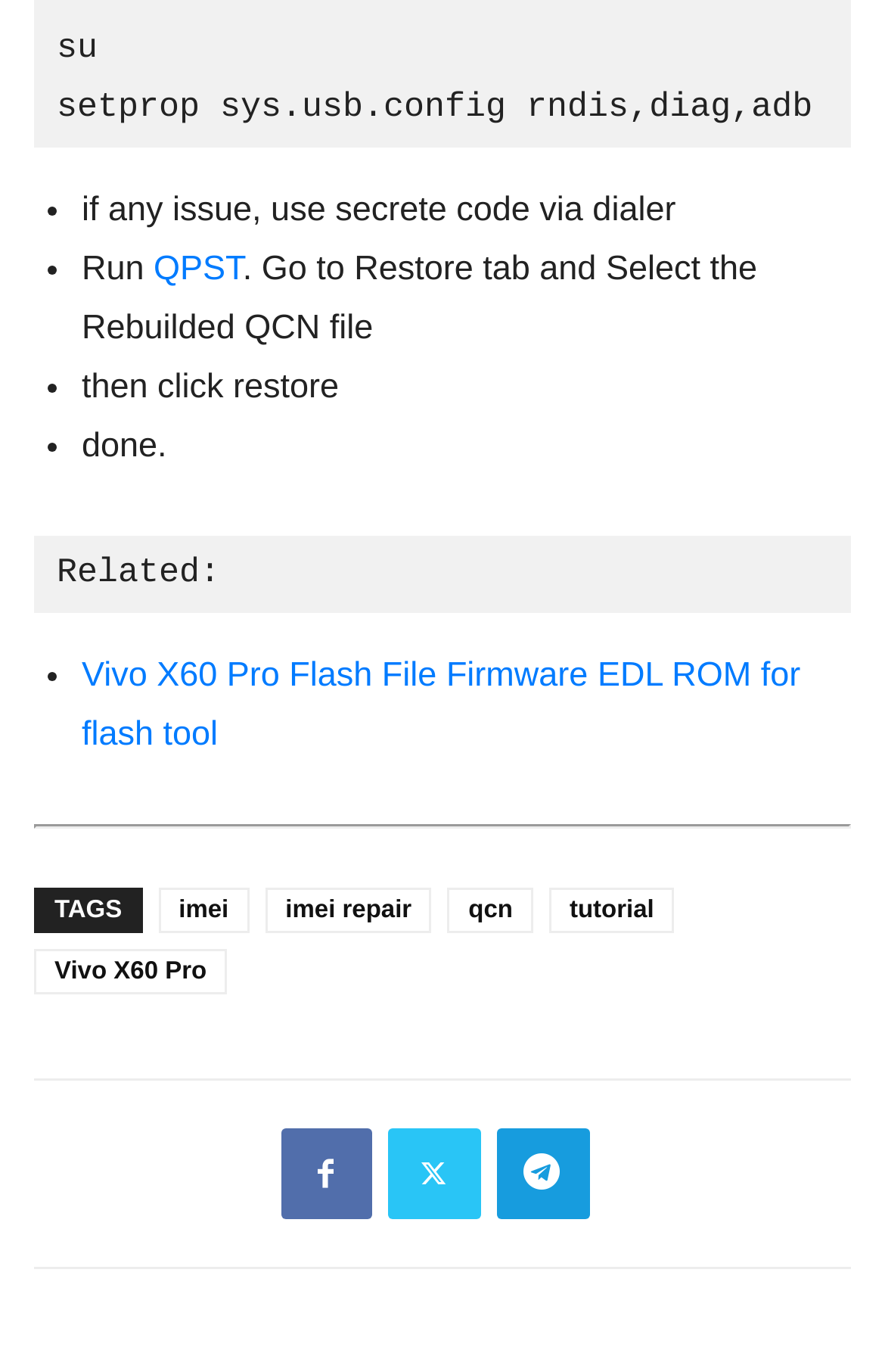Please respond in a single word or phrase: 
What is the topic related to the provided instructions?

Vivo X60 Pro Flash File